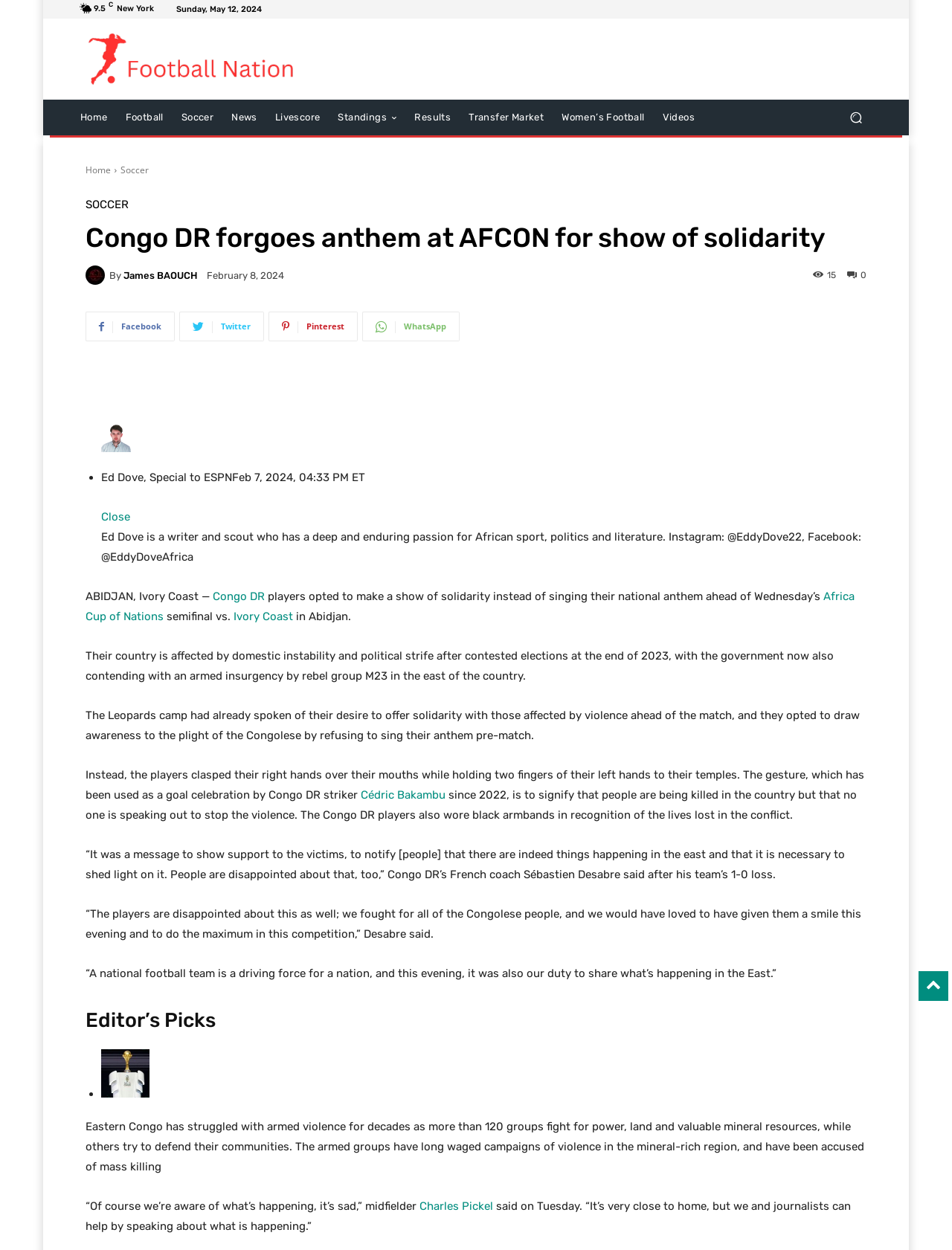What is the country where the Africa Cup of Nations semifinal is taking place?
Based on the image, please offer an in-depth response to the question.

The country where the Africa Cup of Nations semifinal is taking place is mentioned in the link element with the text 'Ivory Coast' and bounding box coordinates [0.245, 0.488, 0.308, 0.499]. This element is located in the middle of the webpage, in the paragraph describing the match.